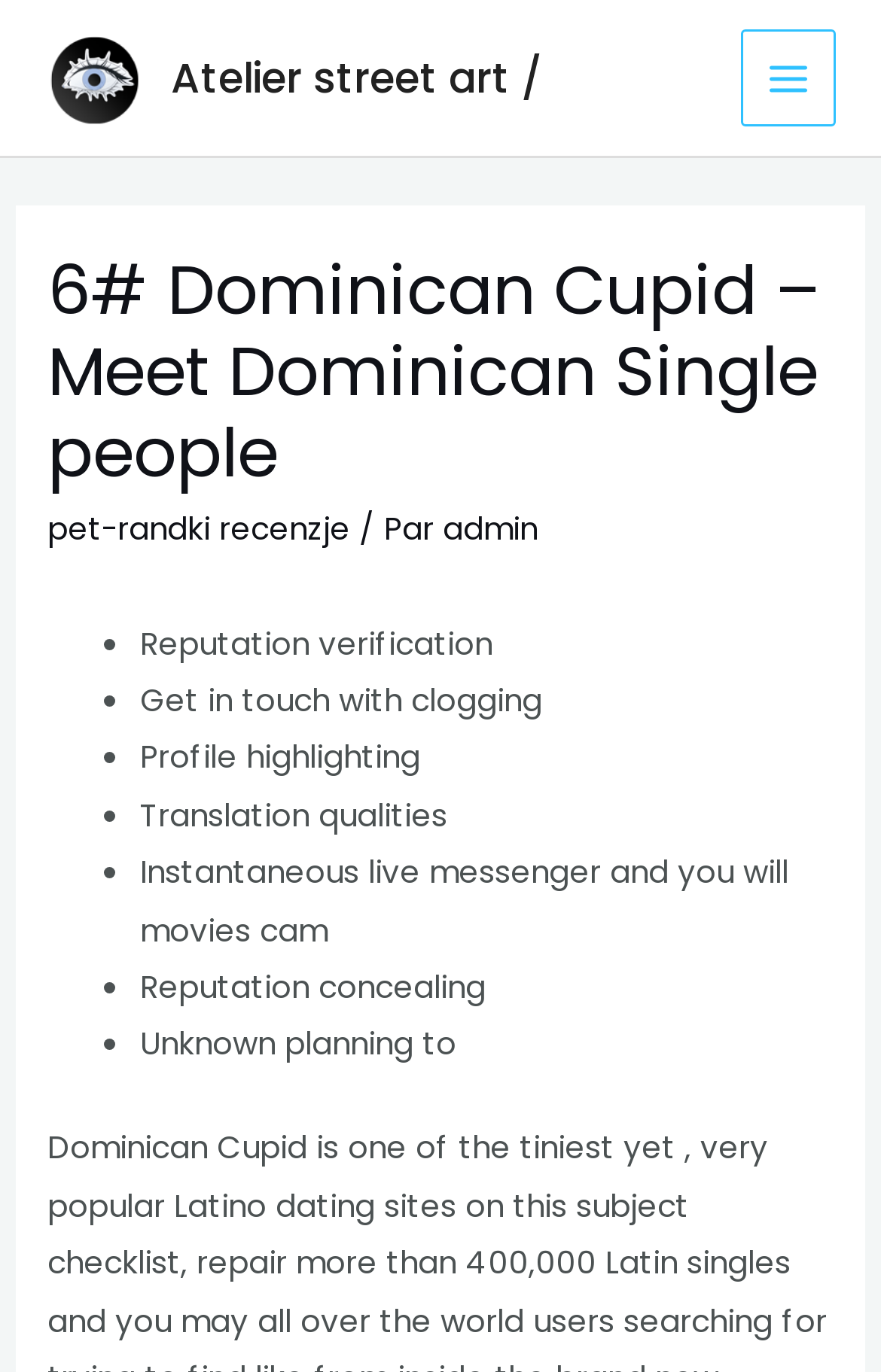What is the last feature listed on the webpage?
Using the image provided, answer with just one word or phrase.

Unknown planning to